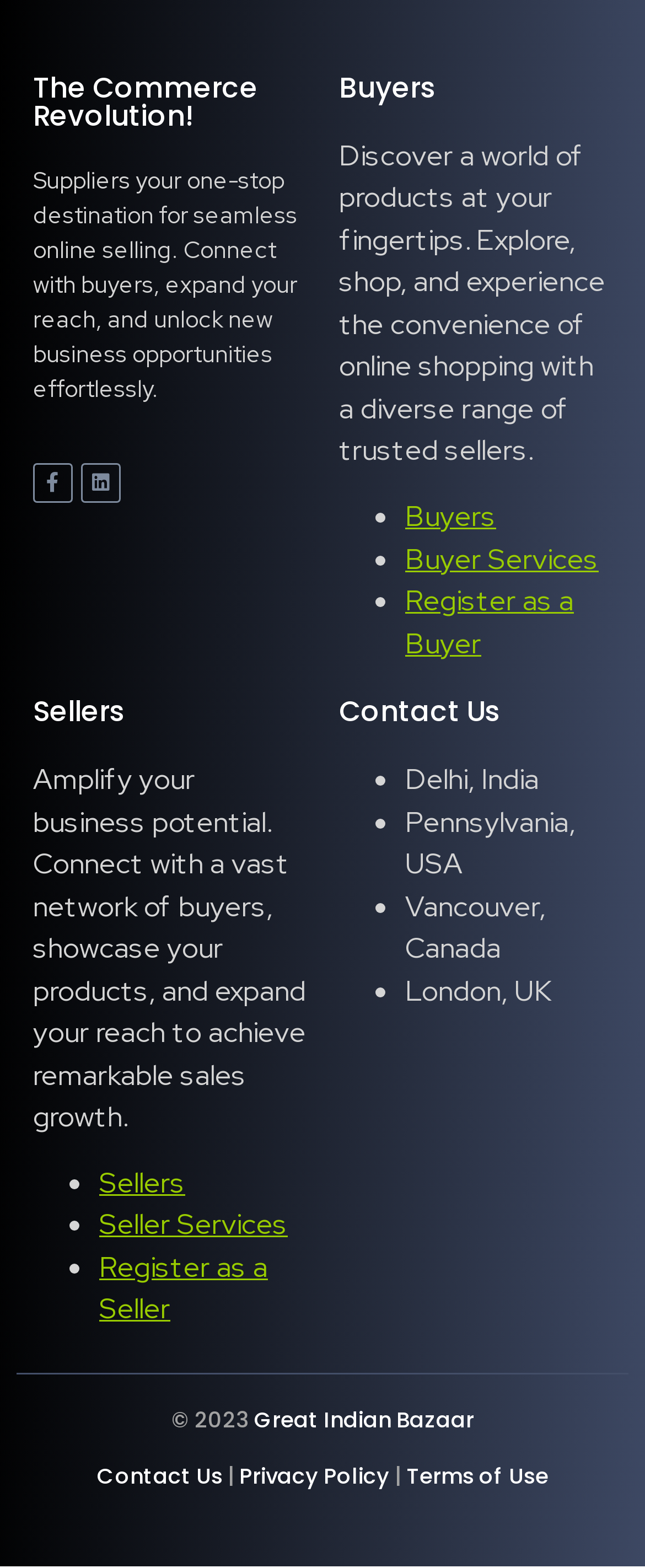Specify the bounding box coordinates of the area to click in order to follow the given instruction: "Register as a Seller."

[0.154, 0.796, 0.415, 0.847]